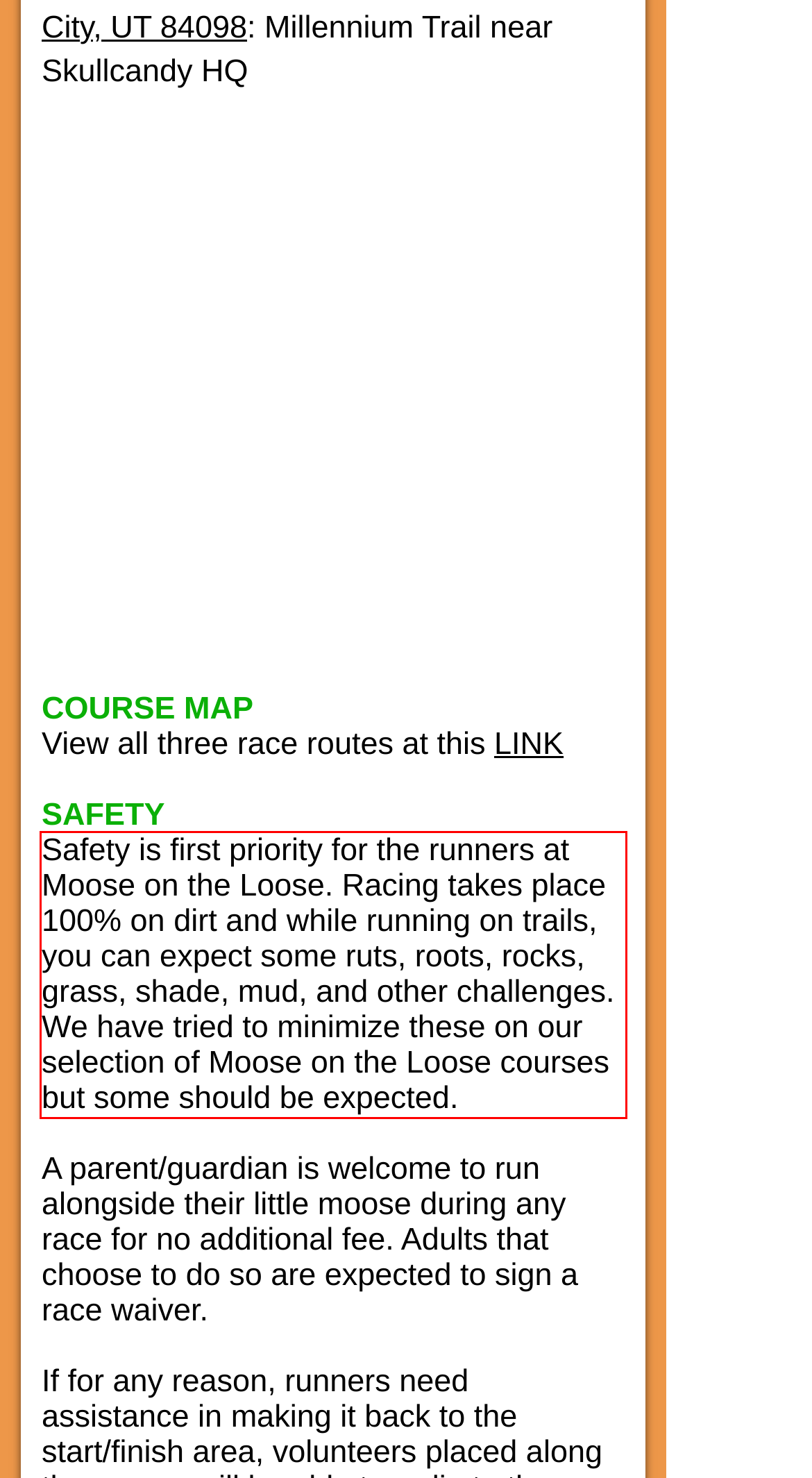Identify the red bounding box in the webpage screenshot and perform OCR to generate the text content enclosed.

Safety is first priority for the runners at Moose on the Loose. Racing takes place 100% on dirt and while running on trails, you can expect some ruts, roots, rocks, grass, shade, mud, and other challenges. We have tried to minimize these on our selection of Moose on the Loose courses but some should be expected.